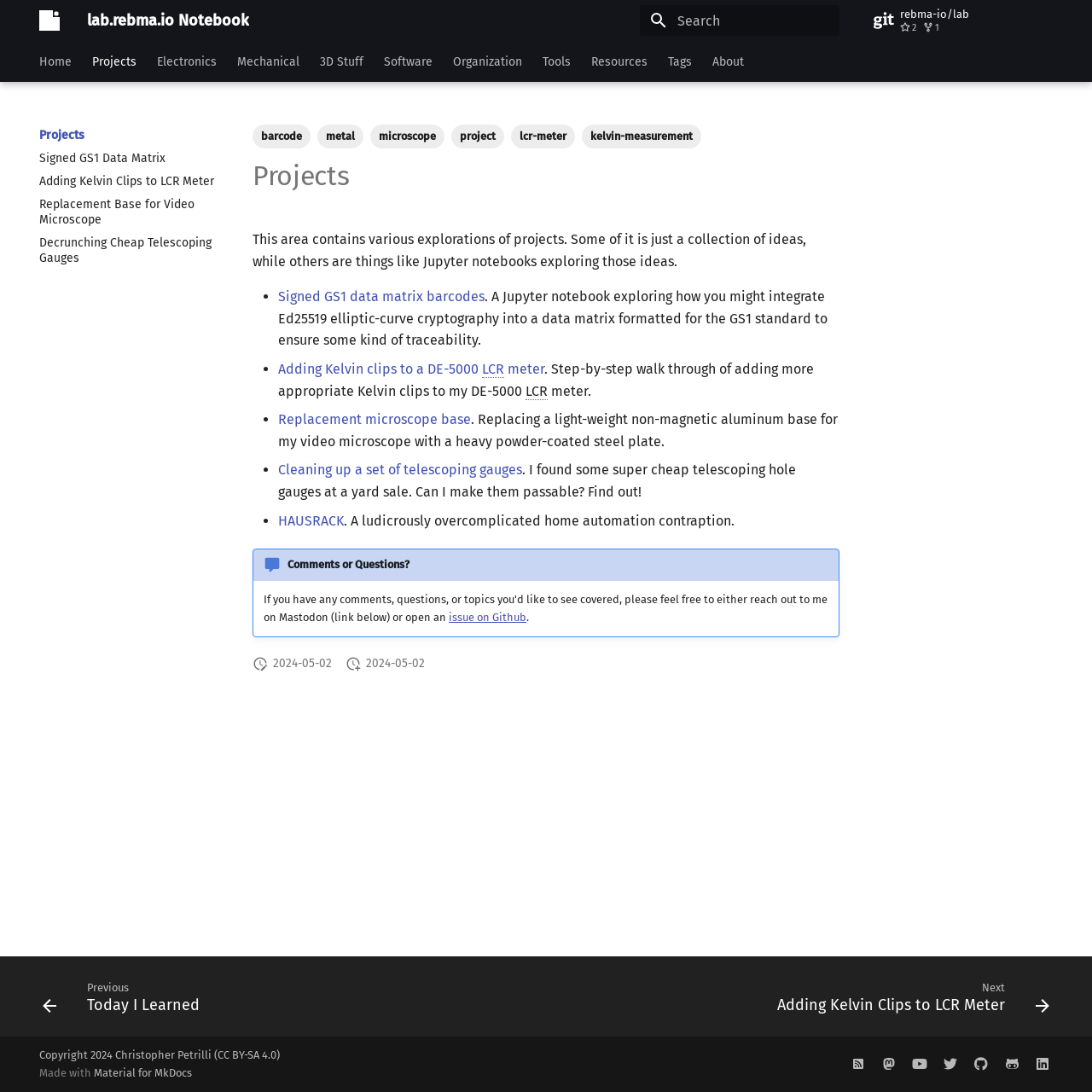Show me the bounding box coordinates of the clickable region to achieve the task as per the instruction: "Visit the next page".

[0.691, 0.895, 0.973, 0.94]